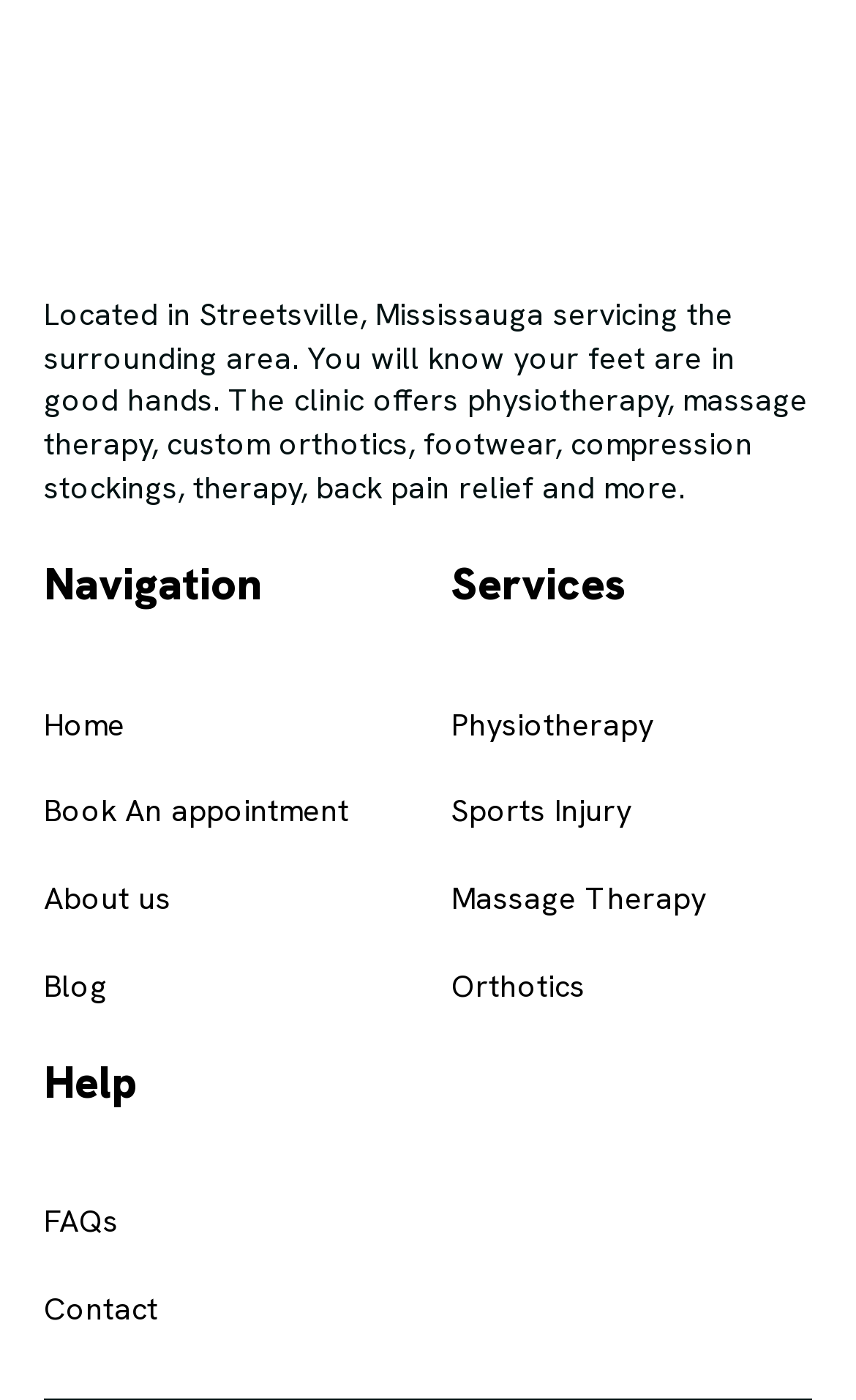Please provide a one-word or short phrase answer to the question:
How can I get help or FAQs?

Click 'Help' or 'FAQs'